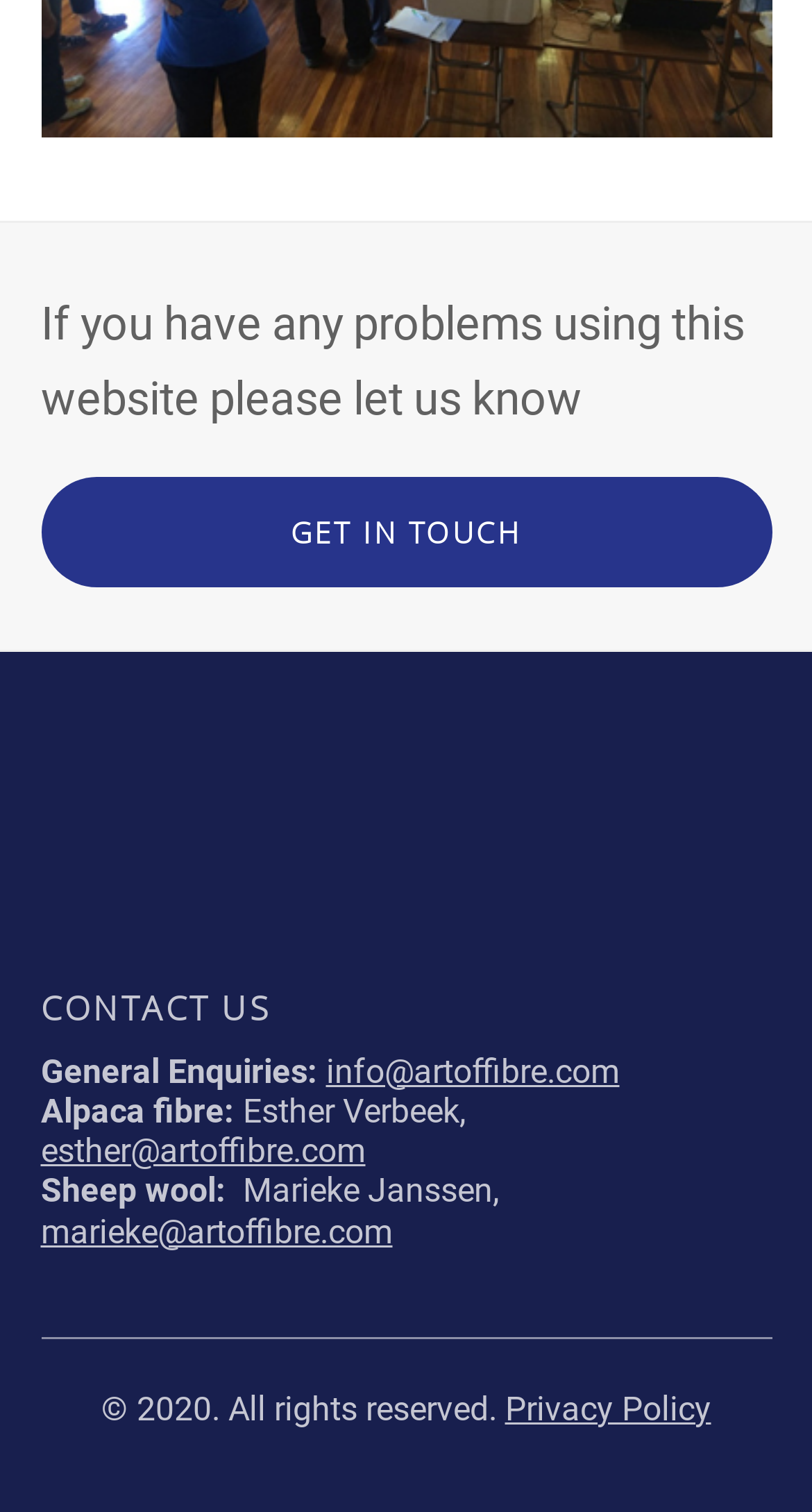Using the provided description Privacy Policy, find the bounding box coordinates for the UI element. Provide the coordinates in (top-left x, top-left y, bottom-right x, bottom-right y) format, ensuring all values are between 0 and 1.

[0.622, 0.918, 0.876, 0.945]